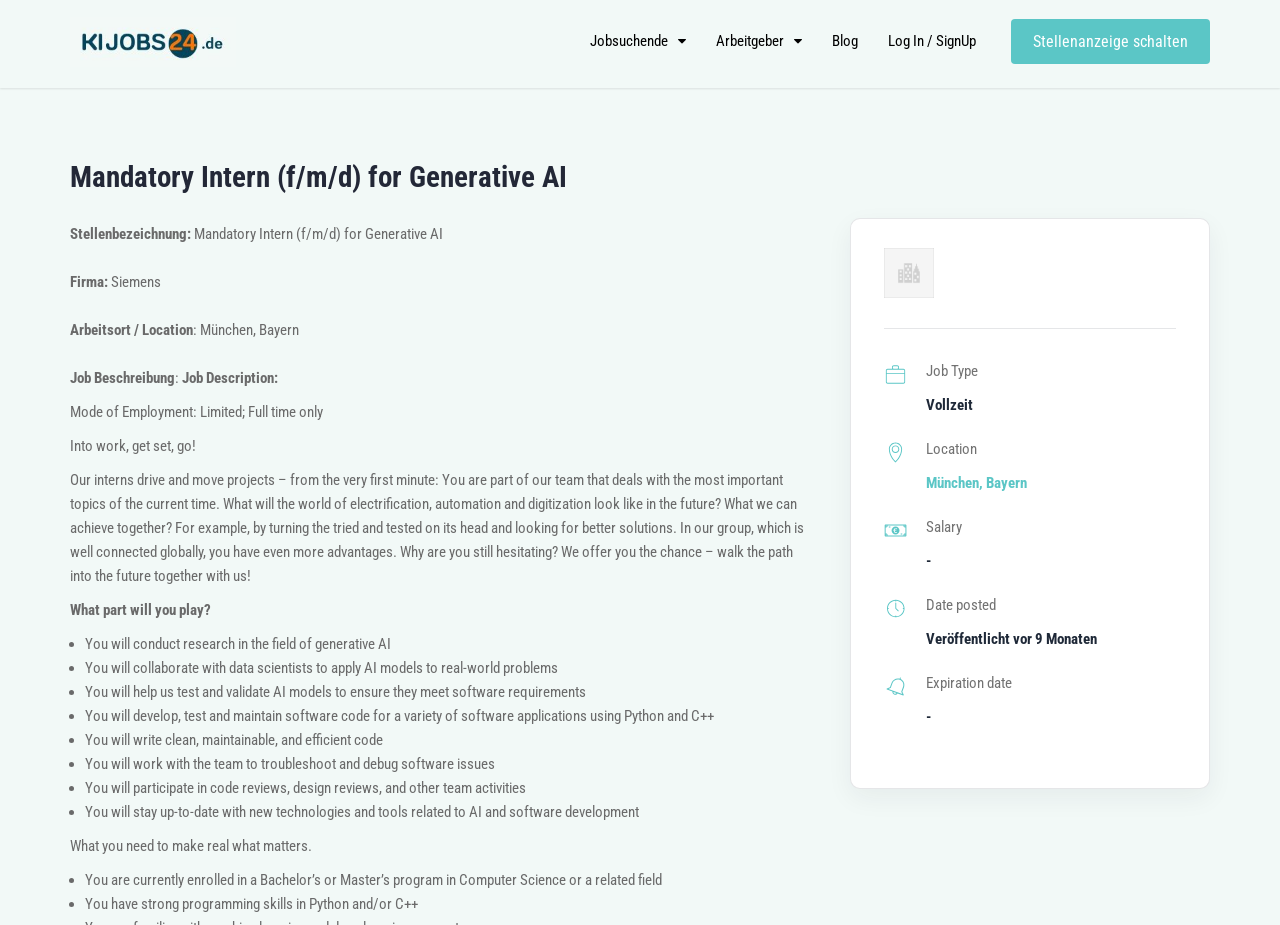Refer to the image and provide an in-depth answer to the question: 
What is the job title of the internship?

The job title is mentioned in the header of the webpage as 'Mandatory Intern (f/m/d) for Generative AI'.